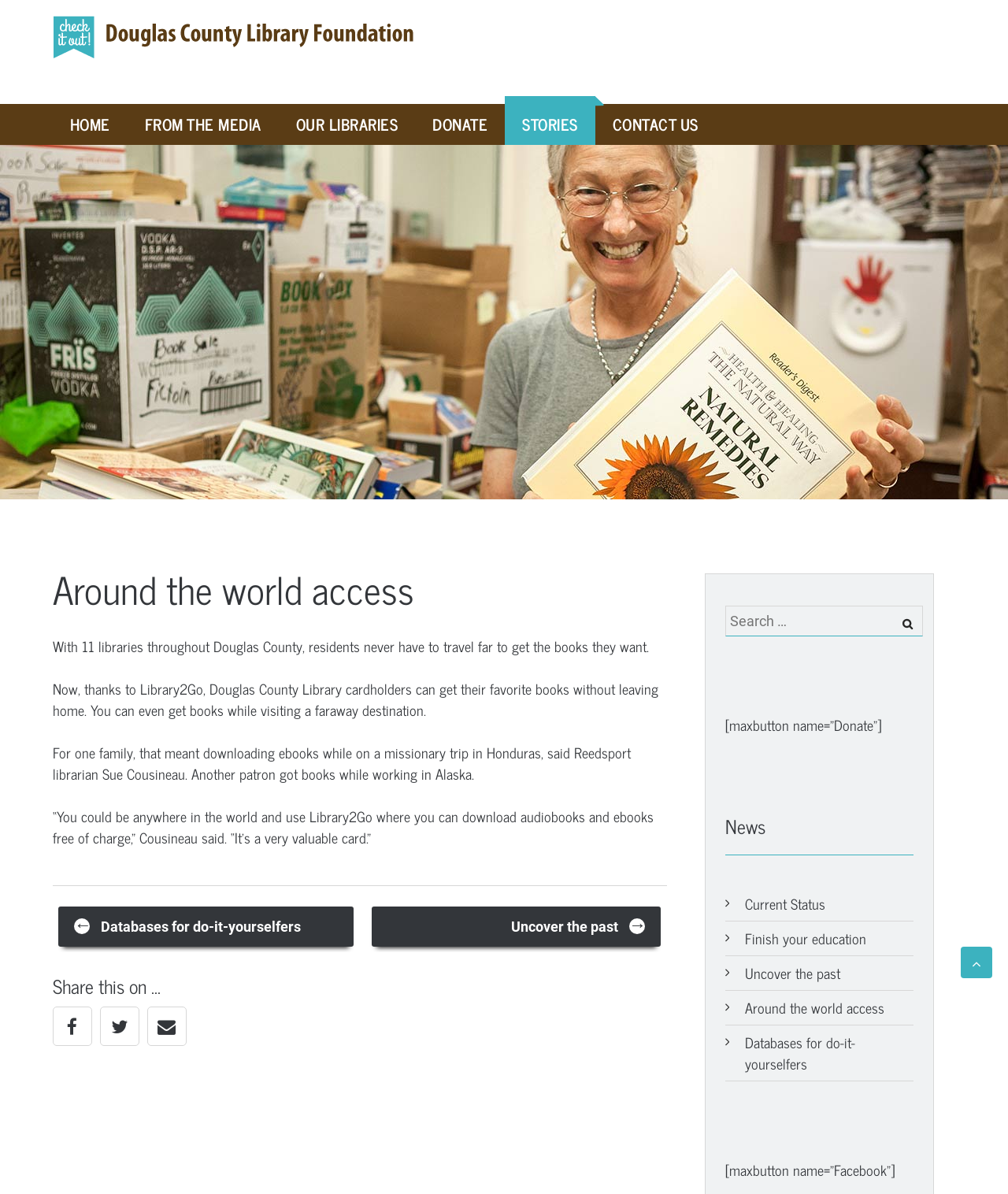What is the name of the foundation?
Answer the question with a single word or phrase by looking at the picture.

DCLS Foundation